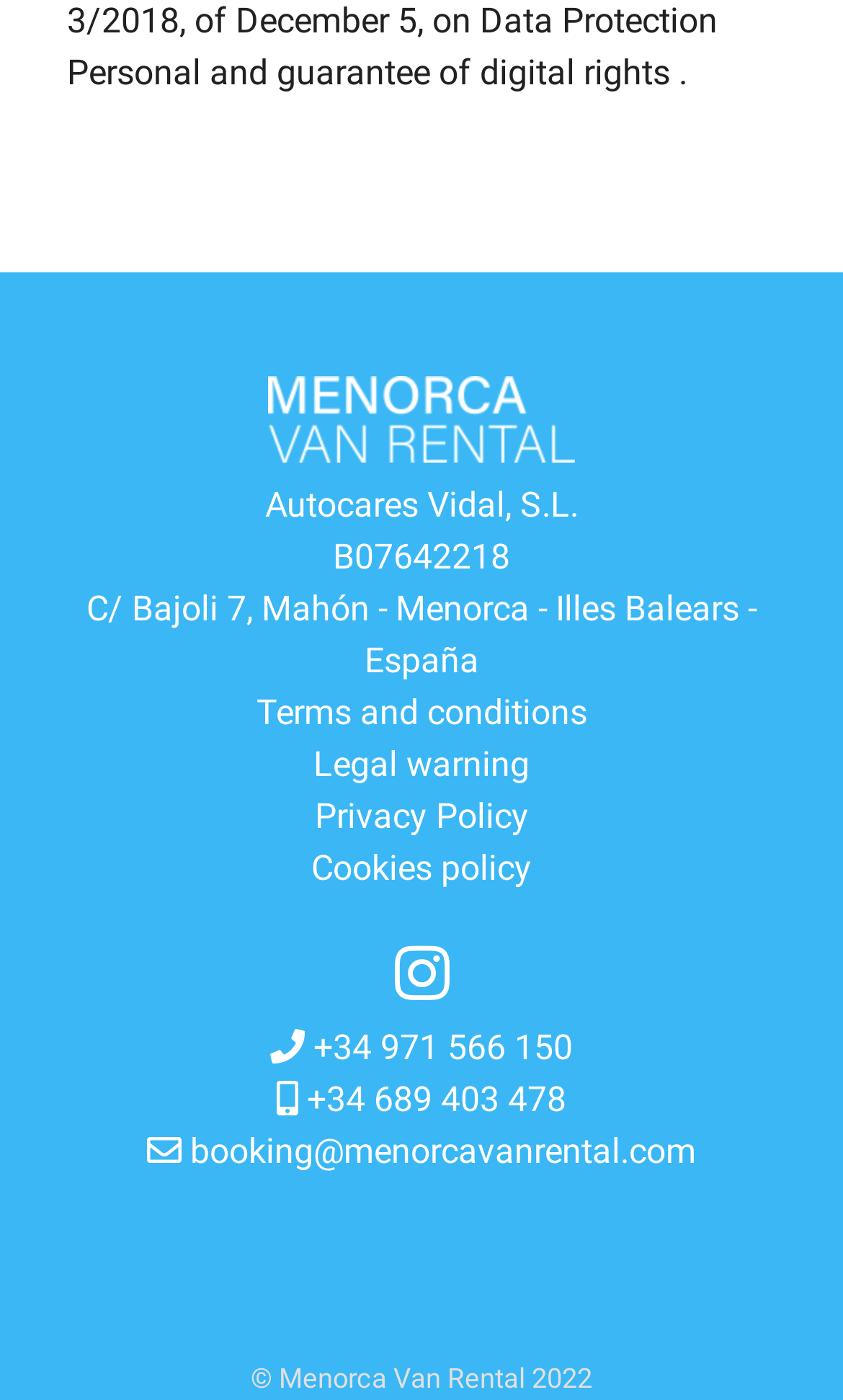Please find the bounding box coordinates of the element that needs to be clicked to perform the following instruction: "Visit Menorca Van Rental website". The bounding box coordinates should be four float numbers between 0 and 1, represented as [left, top, right, bottom].

[0.318, 0.29, 0.682, 0.319]